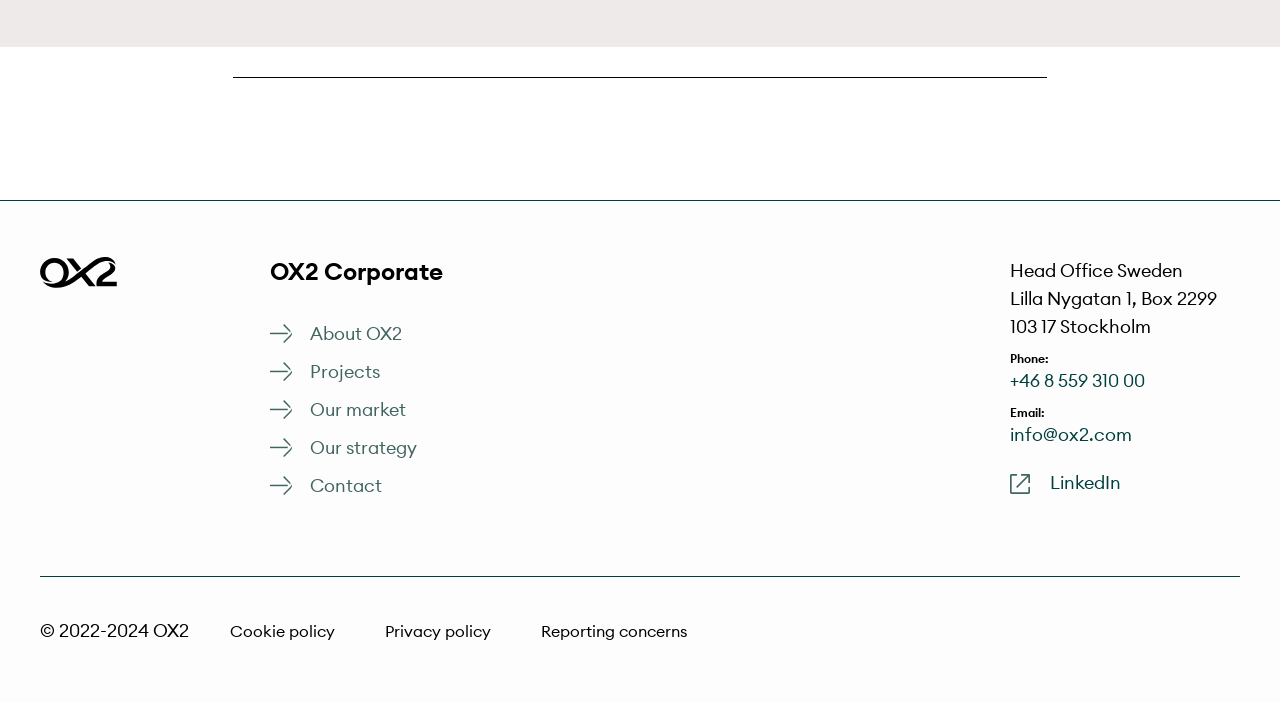Determine the bounding box coordinates for the area that should be clicked to carry out the following instruction: "Visit Projects".

[0.211, 0.51, 0.297, 0.55]